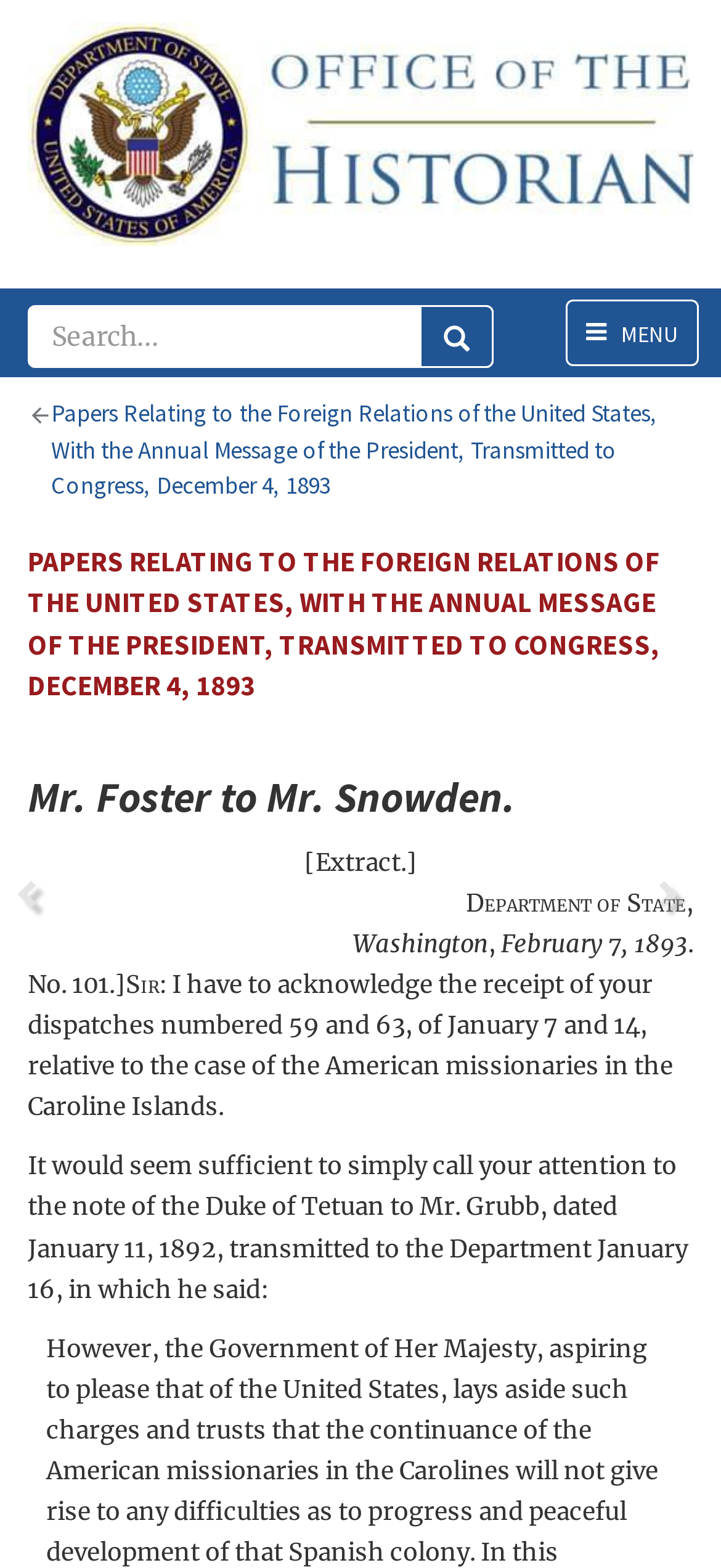What is the name of the office?
Analyze the screenshot and provide a detailed answer to the question.

The name of the office can be found in the top-left corner of the webpage, where it is written as 'Office of the Historian' and also has an image with the same name.